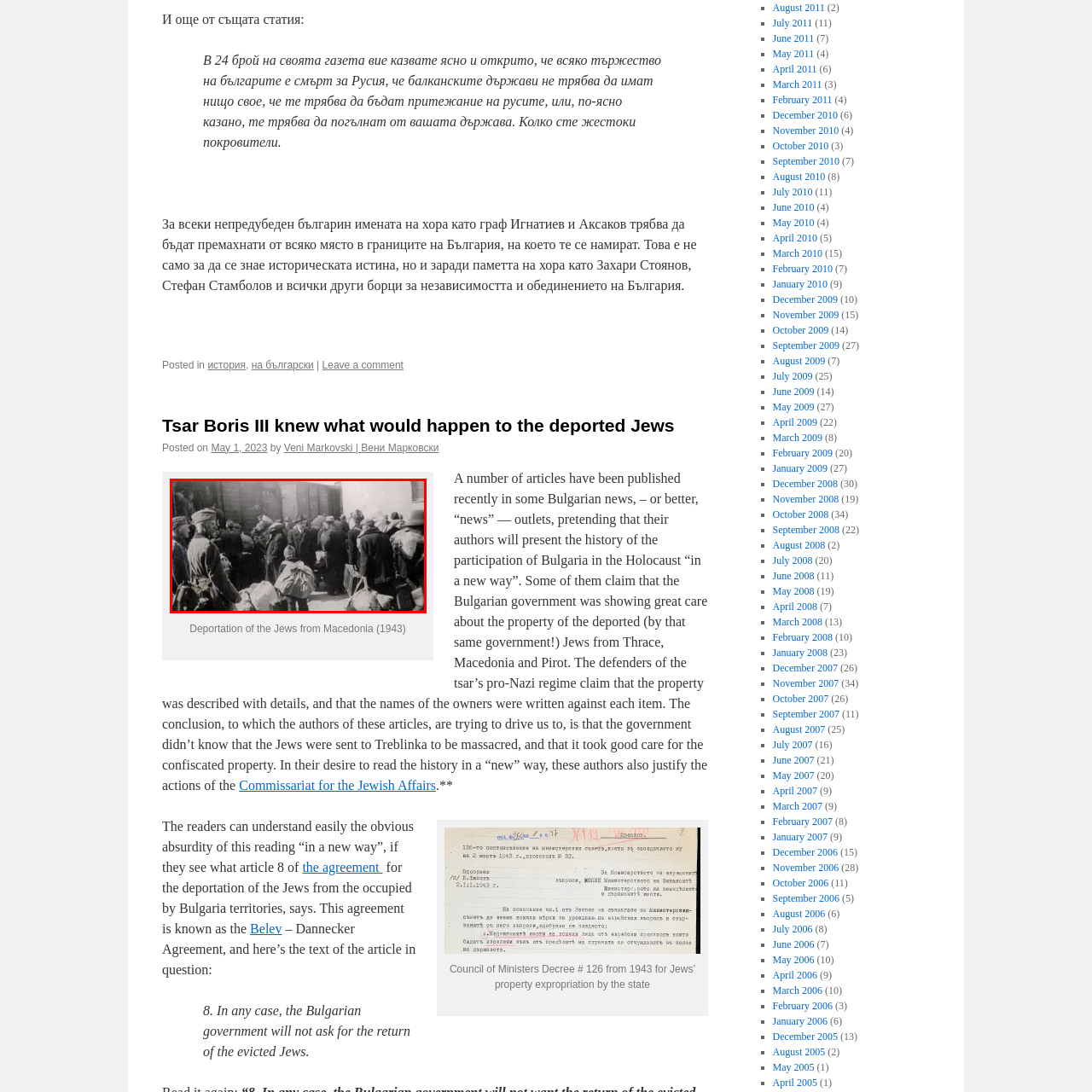What is the tone of the faces in the image?
Focus on the image section enclosed by the red bounding box and answer the question thoroughly.

The tone of the faces in the image is somber, which is described in the caption as reflecting the gravity of the situation, indicating that the individuals in the photograph are experiencing a difficult and distressing event.